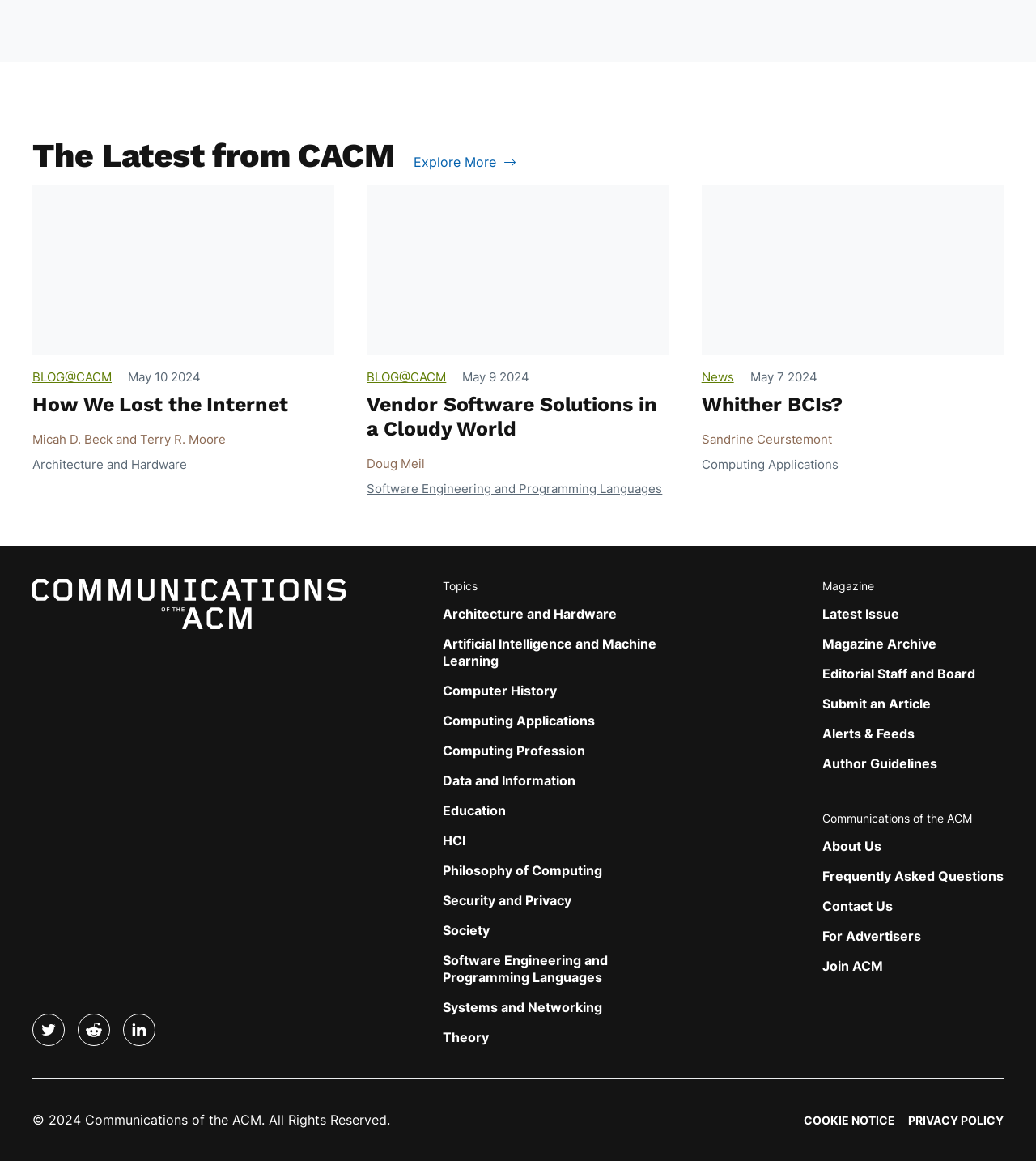What is the name of the author of the third article?
Refer to the image and answer the question using a single word or phrase.

Sandrine Ceurstemont